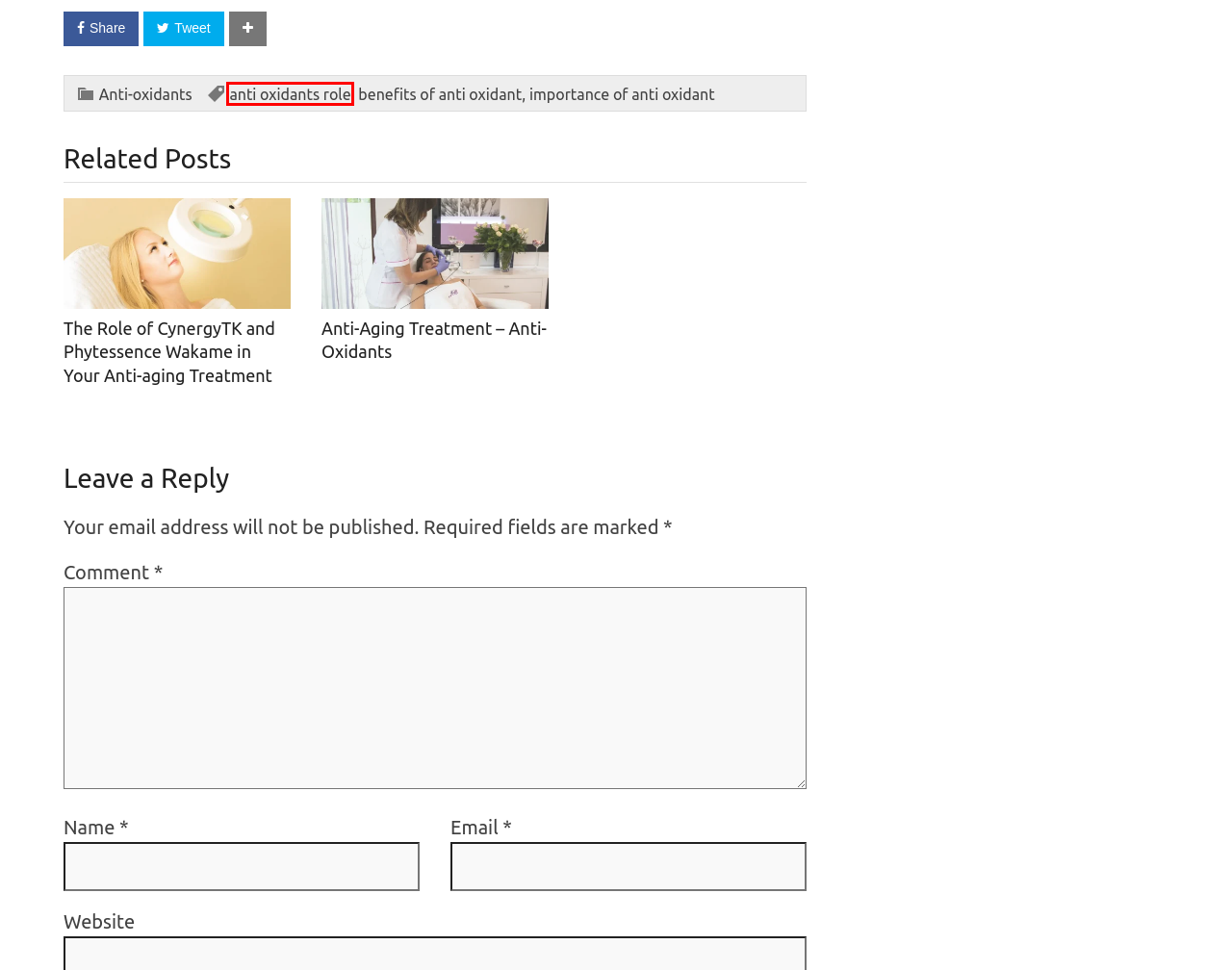You have been given a screenshot of a webpage, where a red bounding box surrounds a UI element. Identify the best matching webpage description for the page that loads after the element in the bounding box is clicked. Options include:
A. Anti-Aging Treatment – Anti-Oxidants - Anti-aging Guide
B. Anti-Aging Treatments – Treatment of Age Spots - Anti-aging Guide
C. benefits of anti oxidant - Anti-aging Guide
D. The Role of CynergyTK and Phytessence Wakame in Your Anti-aging Treatment - Anti-aging Guide
E. Anti-oxidants - Anti-aging Guide
F. anti oxidants role - Anti-aging Guide
G. How Anti-Aging Treatment Products Work - Anti-aging Guide
H. importance of anti oxidant - Anti-aging Guide

F